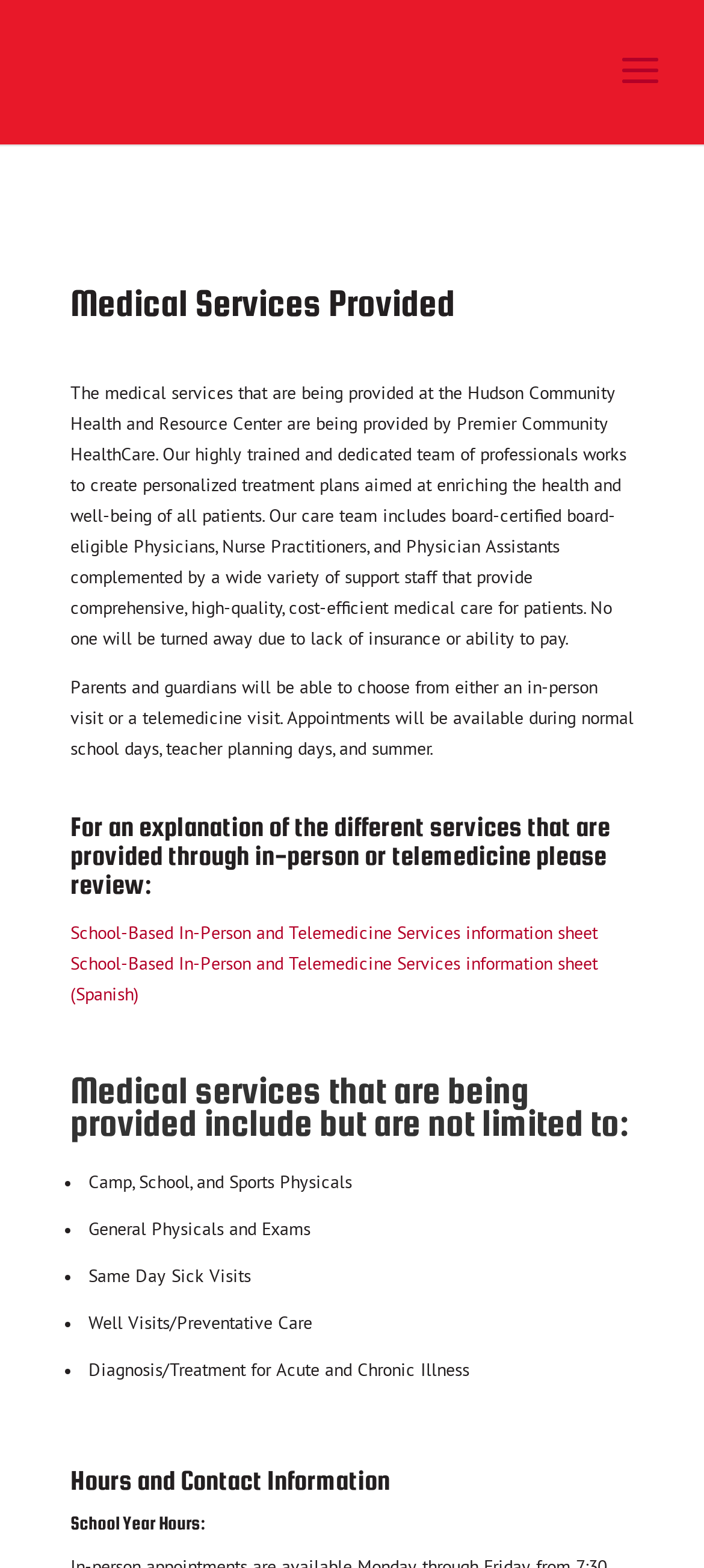What is one of the medical services provided?
Respond to the question with a well-detailed and thorough answer.

The answer can be found in the ListMarker and StaticText elements with the text '• Camp, School, and Sports Physicals'.